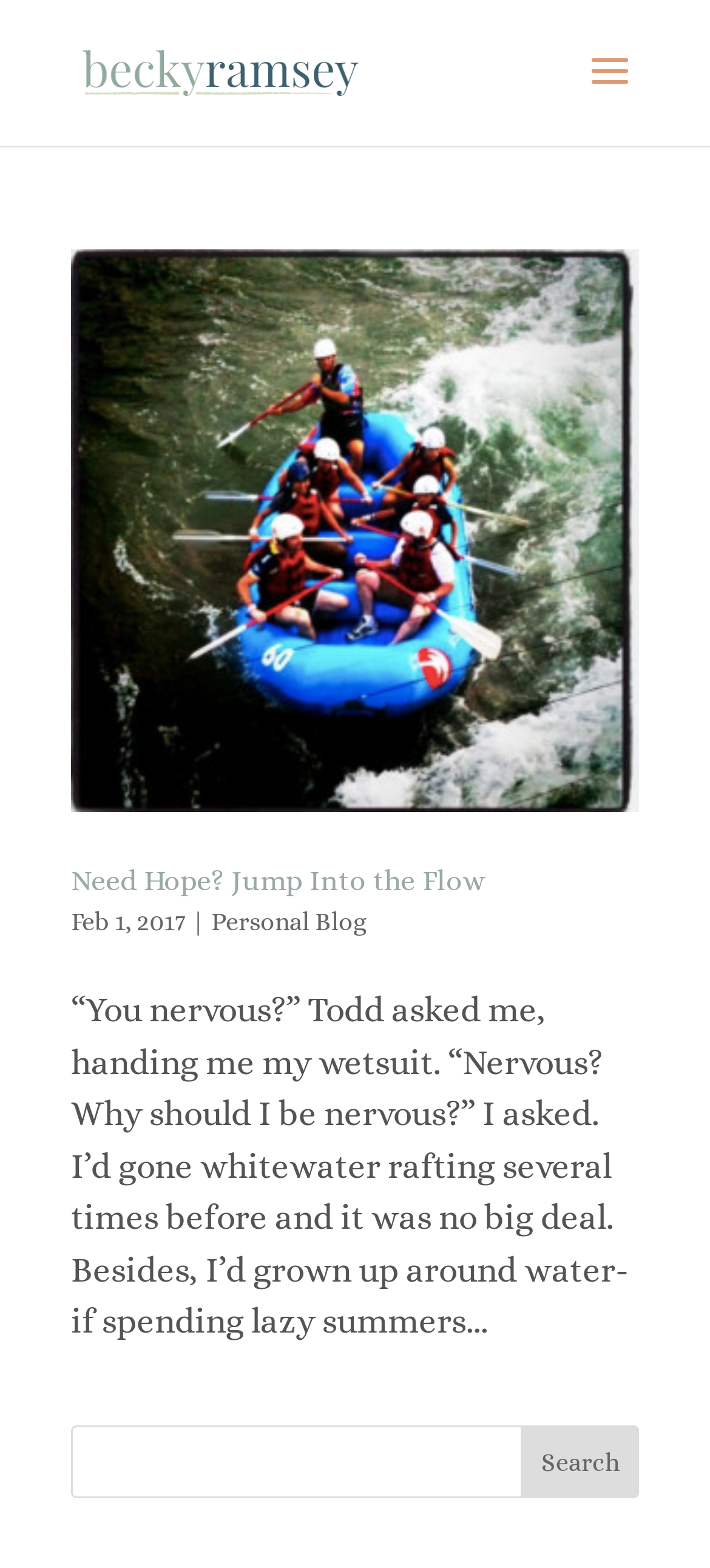Bounding box coordinates are specified in the format (top-left x, top-left y, bottom-right x, bottom-right y). All values are floating point numbers bounded between 0 and 1. Please provide the bounding box coordinate of the region this sentence describes: Personal Blog

[0.297, 0.578, 0.515, 0.596]